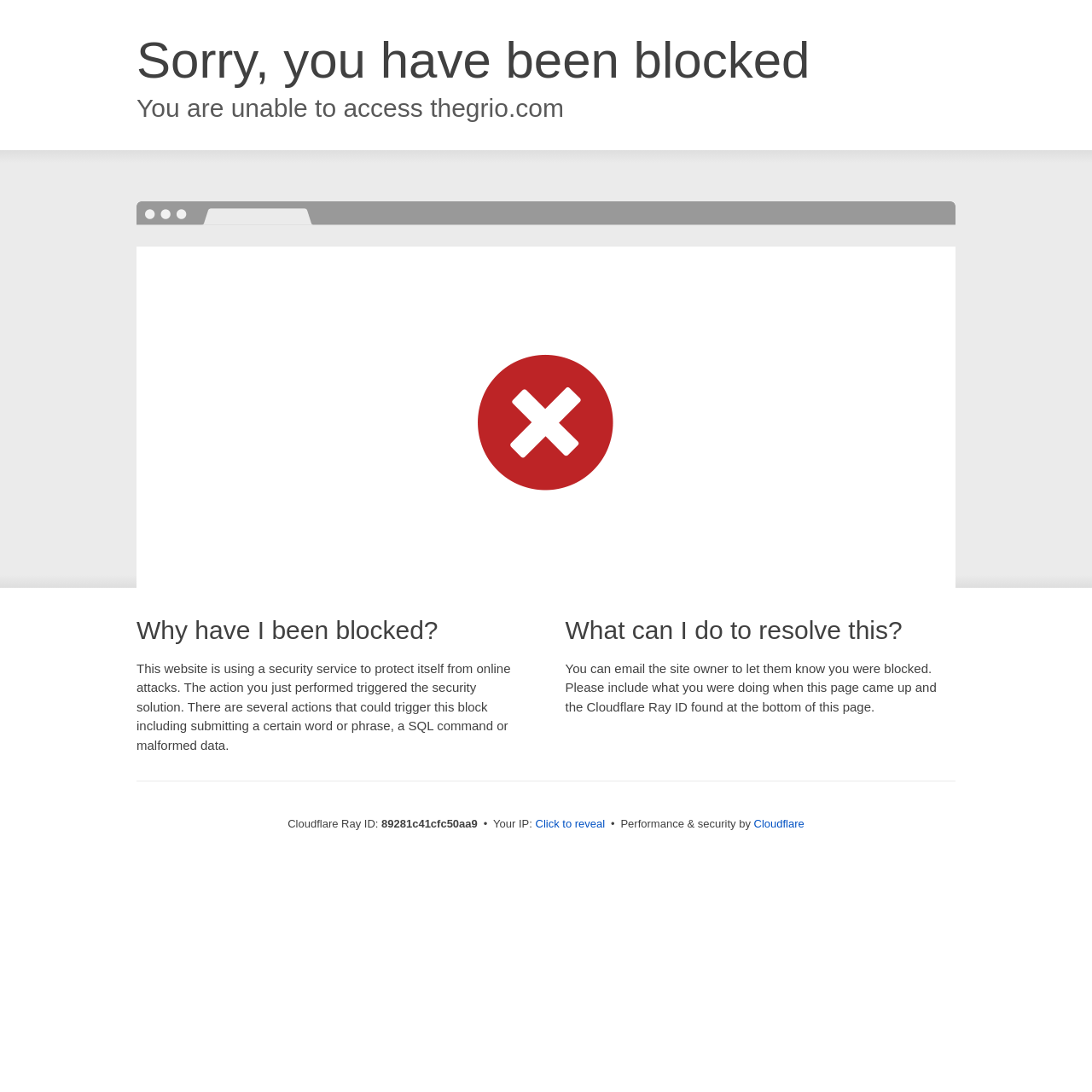What is the purpose of Cloudflare?
Please ensure your answer to the question is detailed and covers all necessary aspects.

Cloudflare is used to provide security and performance to the website, as indicated by the text 'Performance & security by Cloudflare' at the bottom of the page.